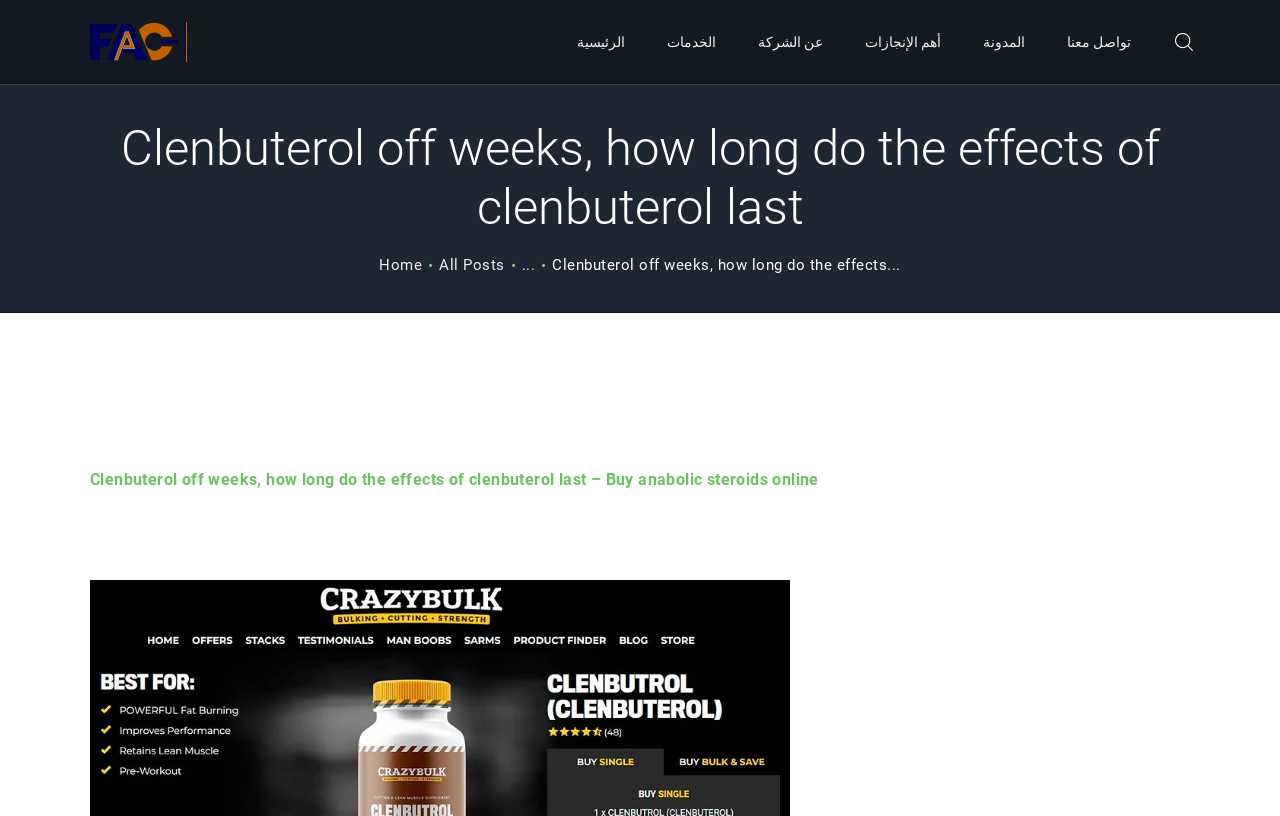Provide the bounding box coordinates of the HTML element this sentence describes: "المدونة".

[0.751, 0.022, 0.817, 0.082]